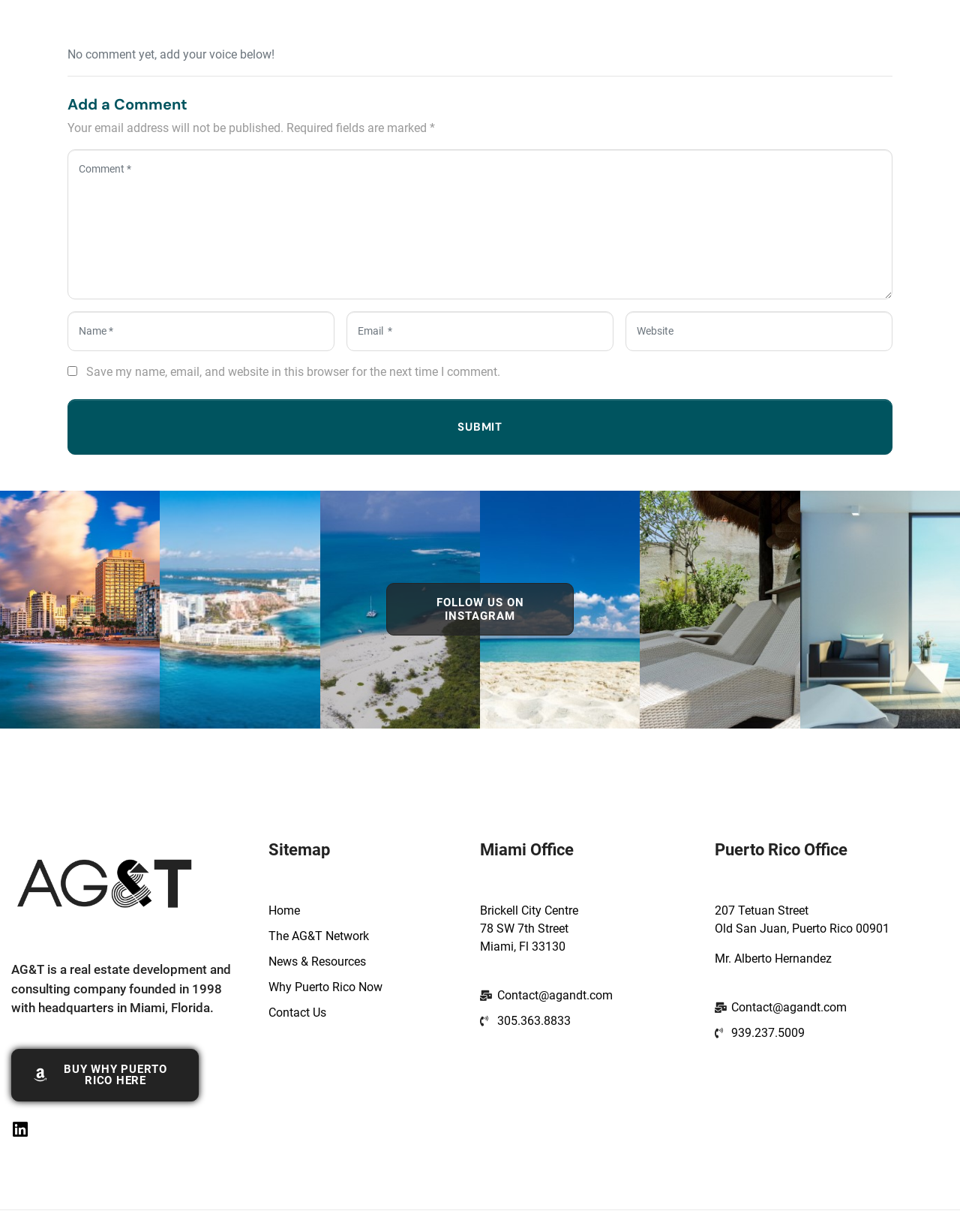By analyzing the image, answer the following question with a detailed response: What is the company name mentioned on the webpage?

The company name 'AG&T' is mentioned on the webpage, along with its description as a real estate development and consulting company founded in 1998 with headquarters in Miami, Florida.